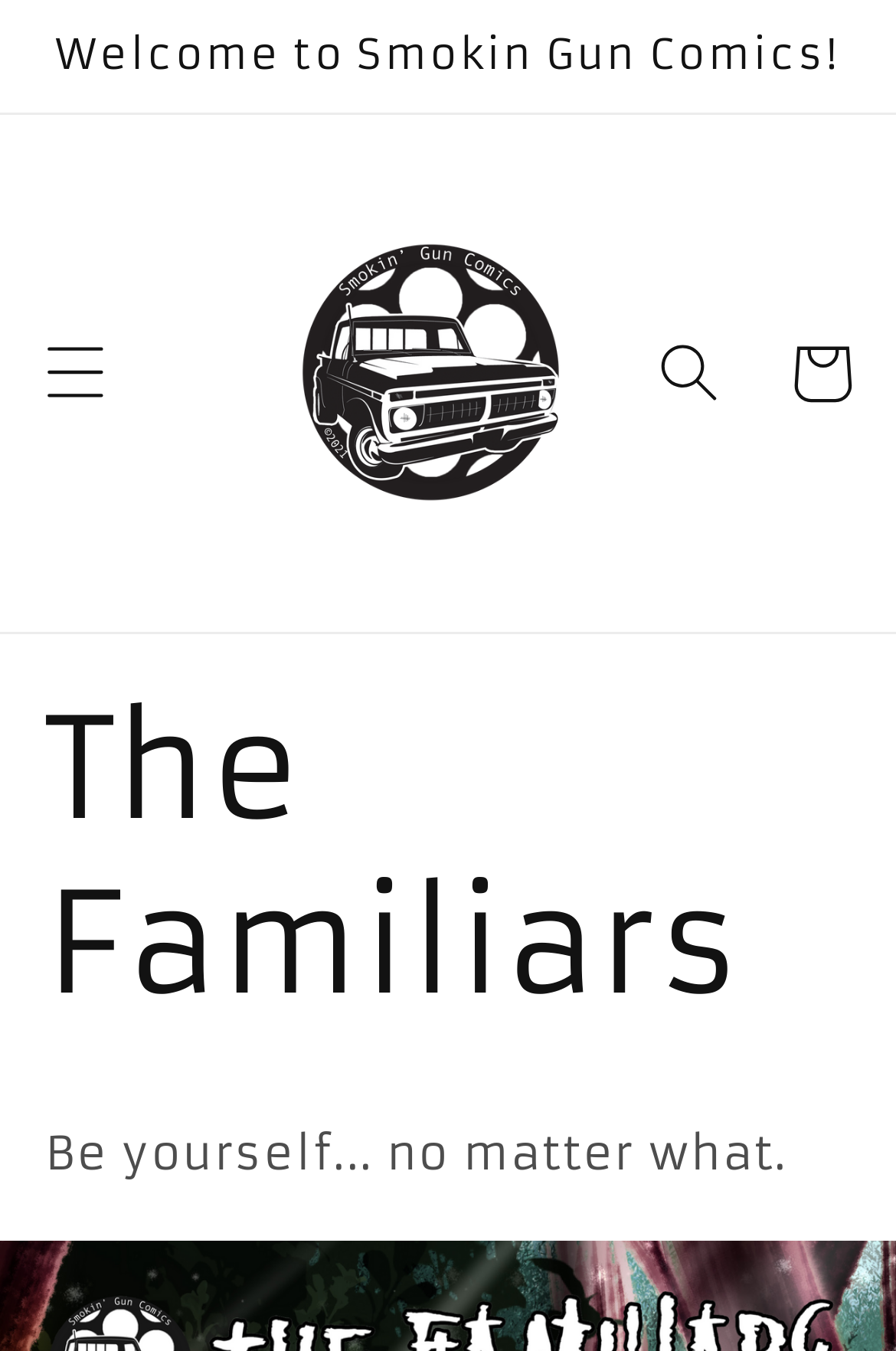What is the name of the comics? Analyze the screenshot and reply with just one word or a short phrase.

The Familiars